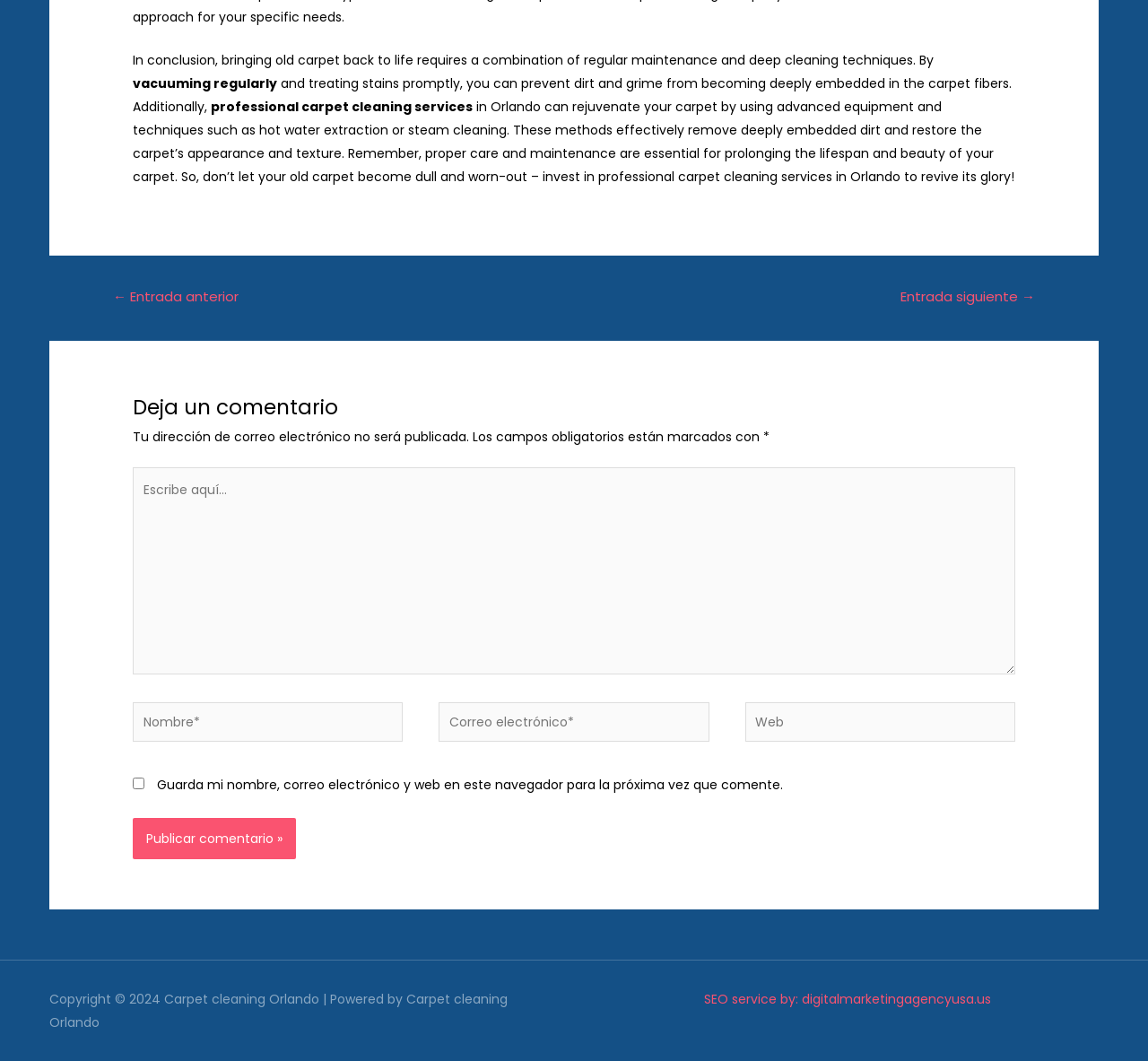What is the purpose of the form on this webpage?
Look at the screenshot and respond with one word or a short phrase.

Leave a comment